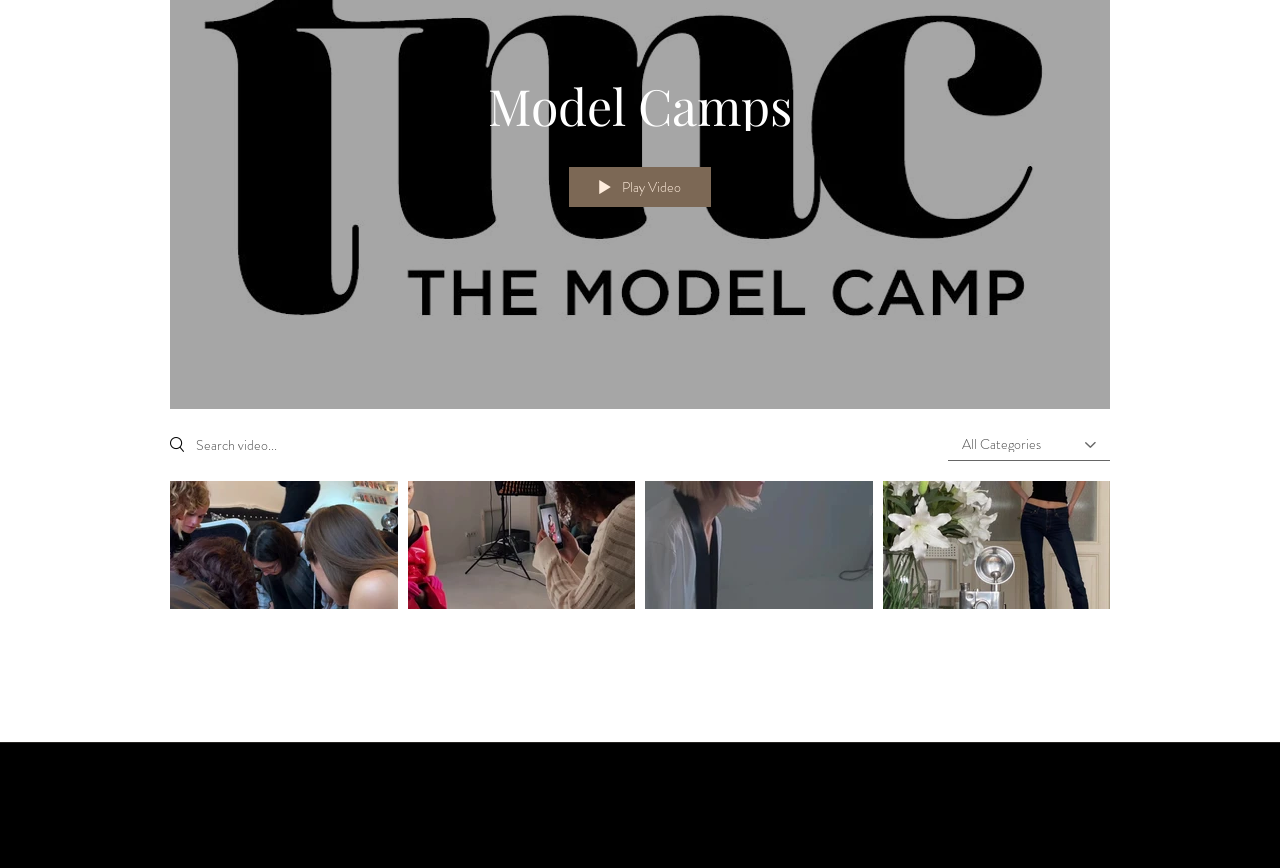What is the purpose of the textbox in the 'Search videos' region?
Respond to the question with a well-detailed and thorough answer.

The textbox element is located within the 'Search videos' region, and its placeholder text is 'Search video...'. This suggests that the textbox is intended for users to input search queries to find videos.